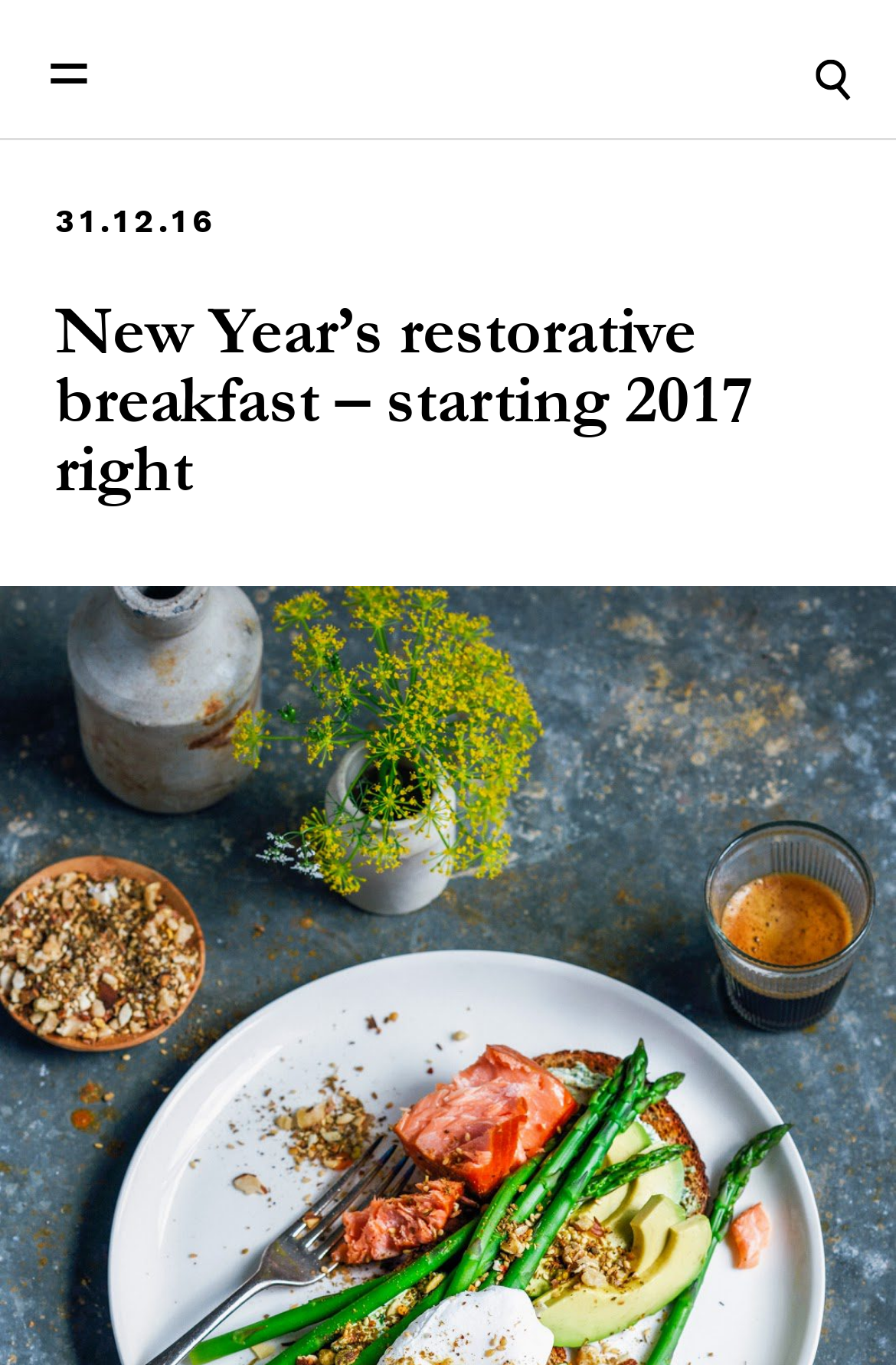From the image, can you give a detailed response to the question below:
Is the menu icon expanded?

I checked the menu icon element and found that its 'expanded' property is set to 'False', indicating that it is not expanded.